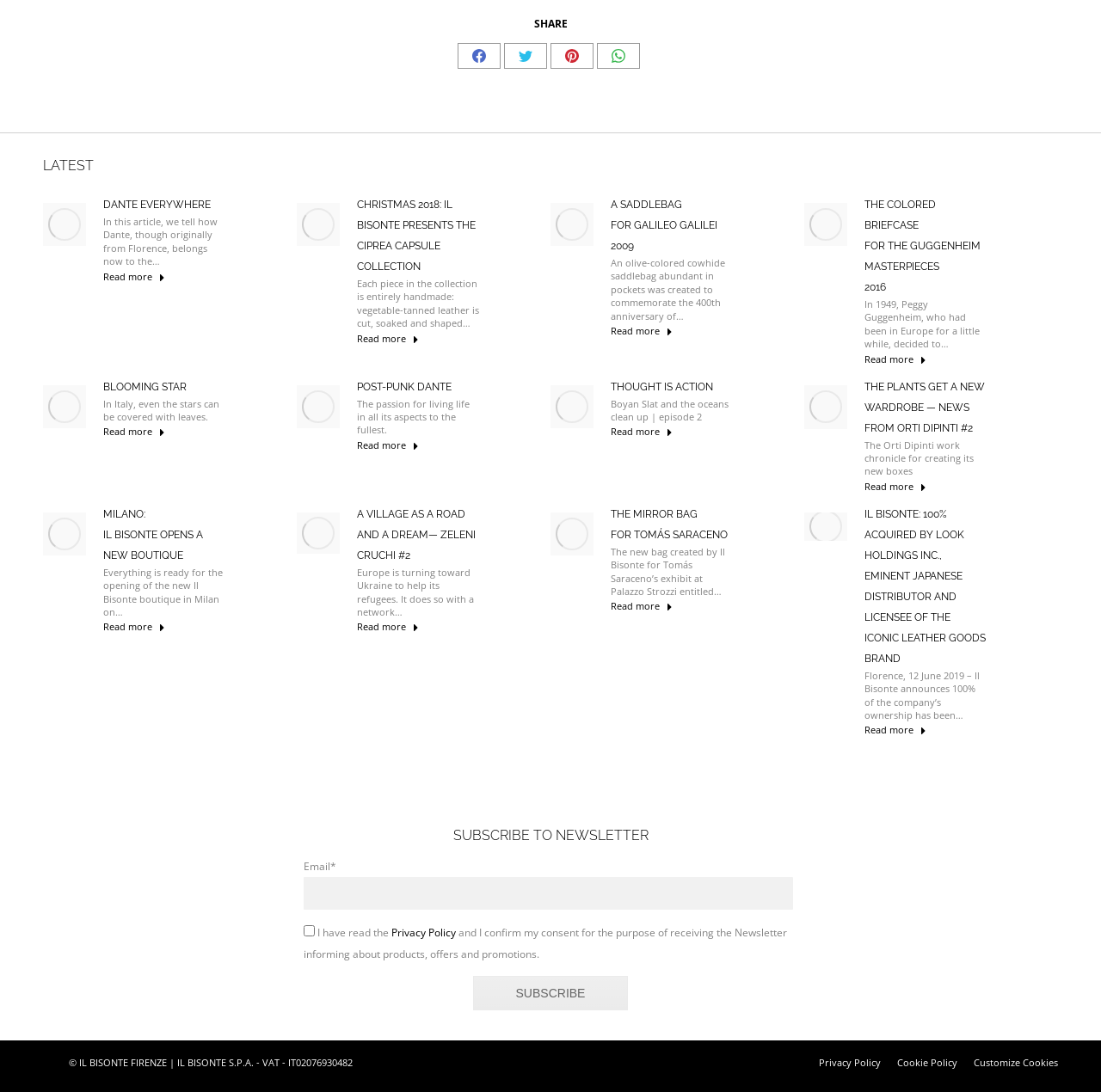Pinpoint the bounding box coordinates for the area that should be clicked to perform the following instruction: "Read more about A Saddlebag For Galileo Galilei 2009".

[0.555, 0.295, 0.611, 0.317]